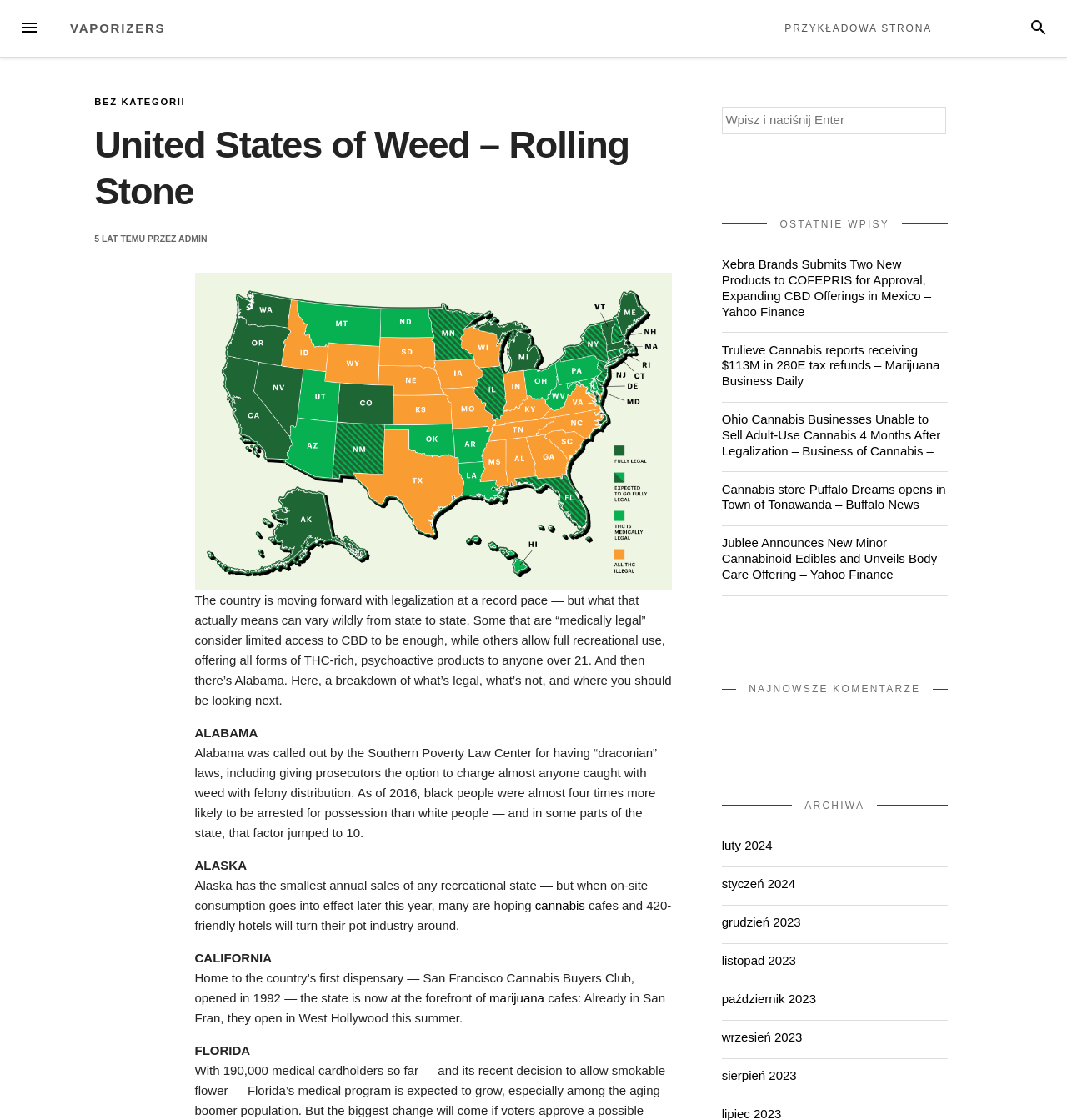Could you indicate the bounding box coordinates of the region to click in order to complete this instruction: "Learn about California's marijuana cafes".

[0.182, 0.867, 0.595, 0.897]